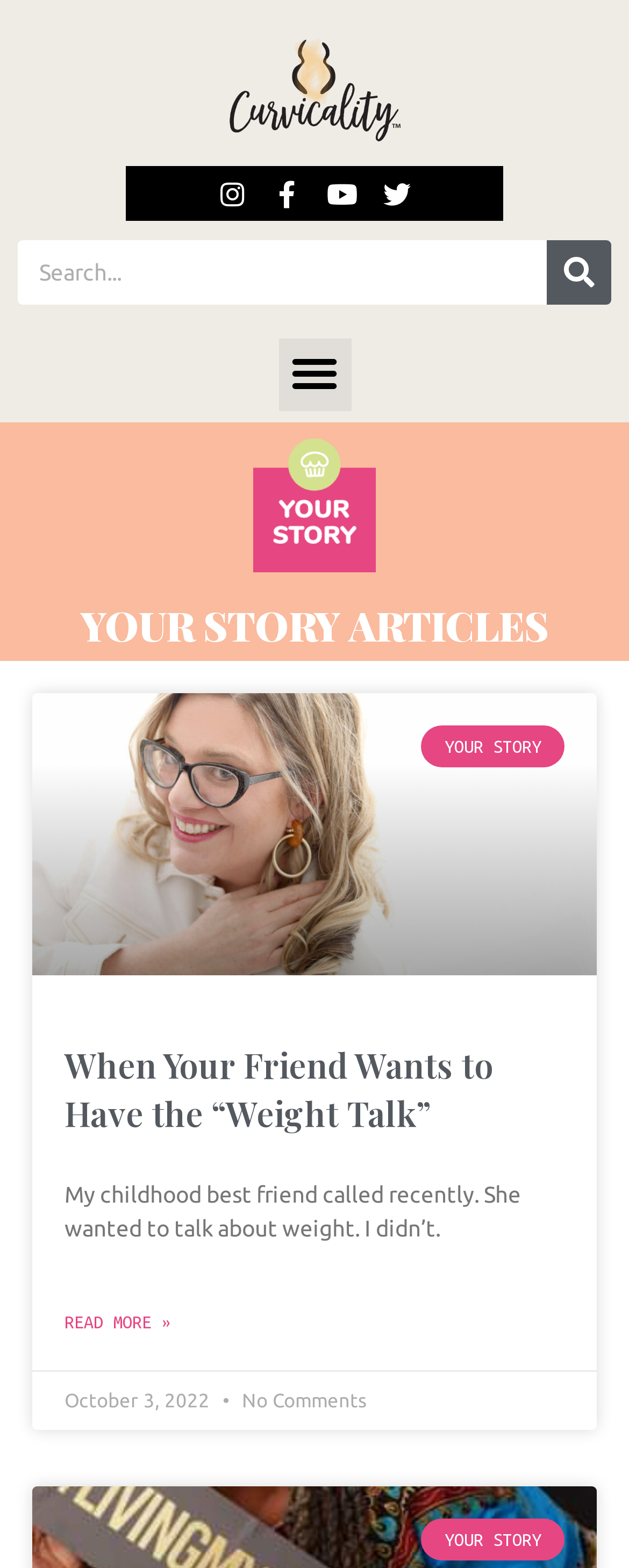Identify the bounding box coordinates for the region to click in order to carry out this instruction: "Search for something". Provide the coordinates using four float numbers between 0 and 1, formatted as [left, top, right, bottom].

[0.028, 0.153, 0.972, 0.194]